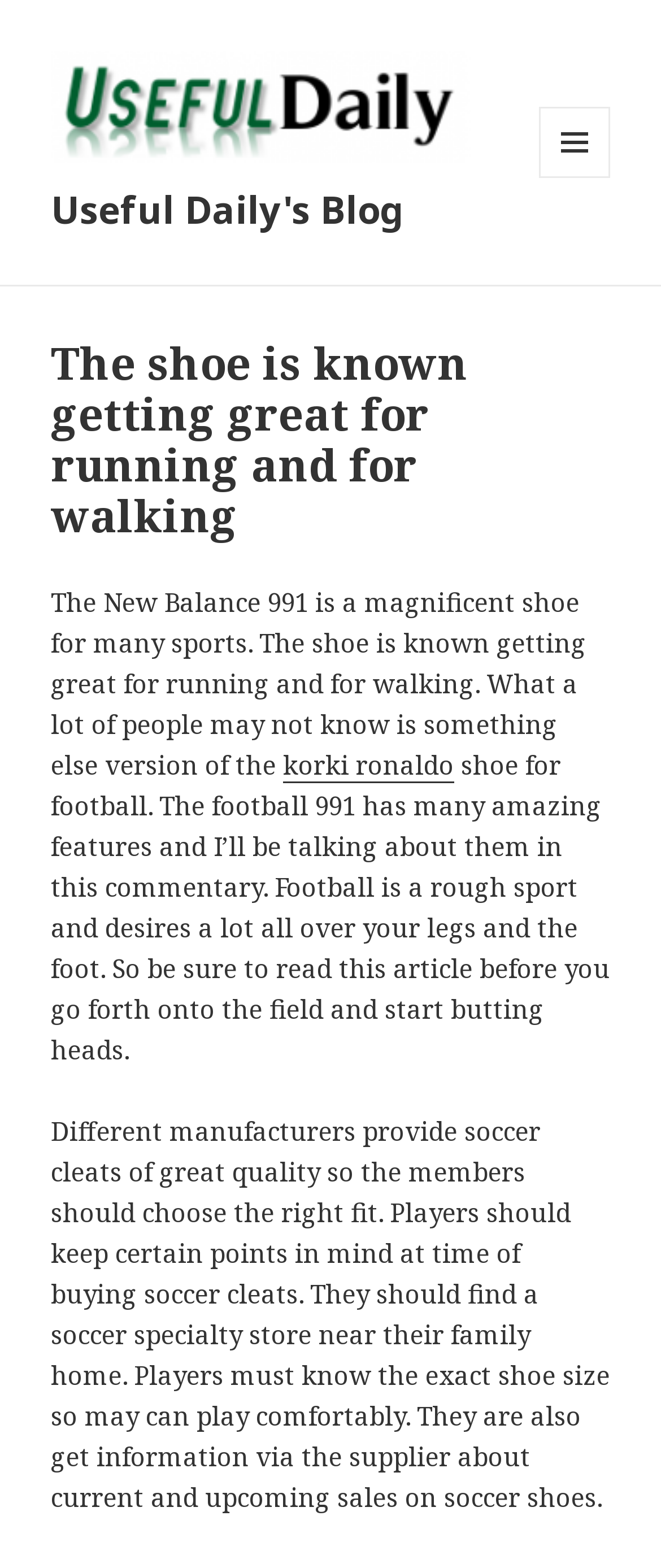Please determine the bounding box coordinates, formatted as (top-left x, top-left y, bottom-right x, bottom-right y), with all values as floating point numbers between 0 and 1. Identify the bounding box of the region described as: Useful Daily's Blog

[0.077, 0.117, 0.61, 0.149]